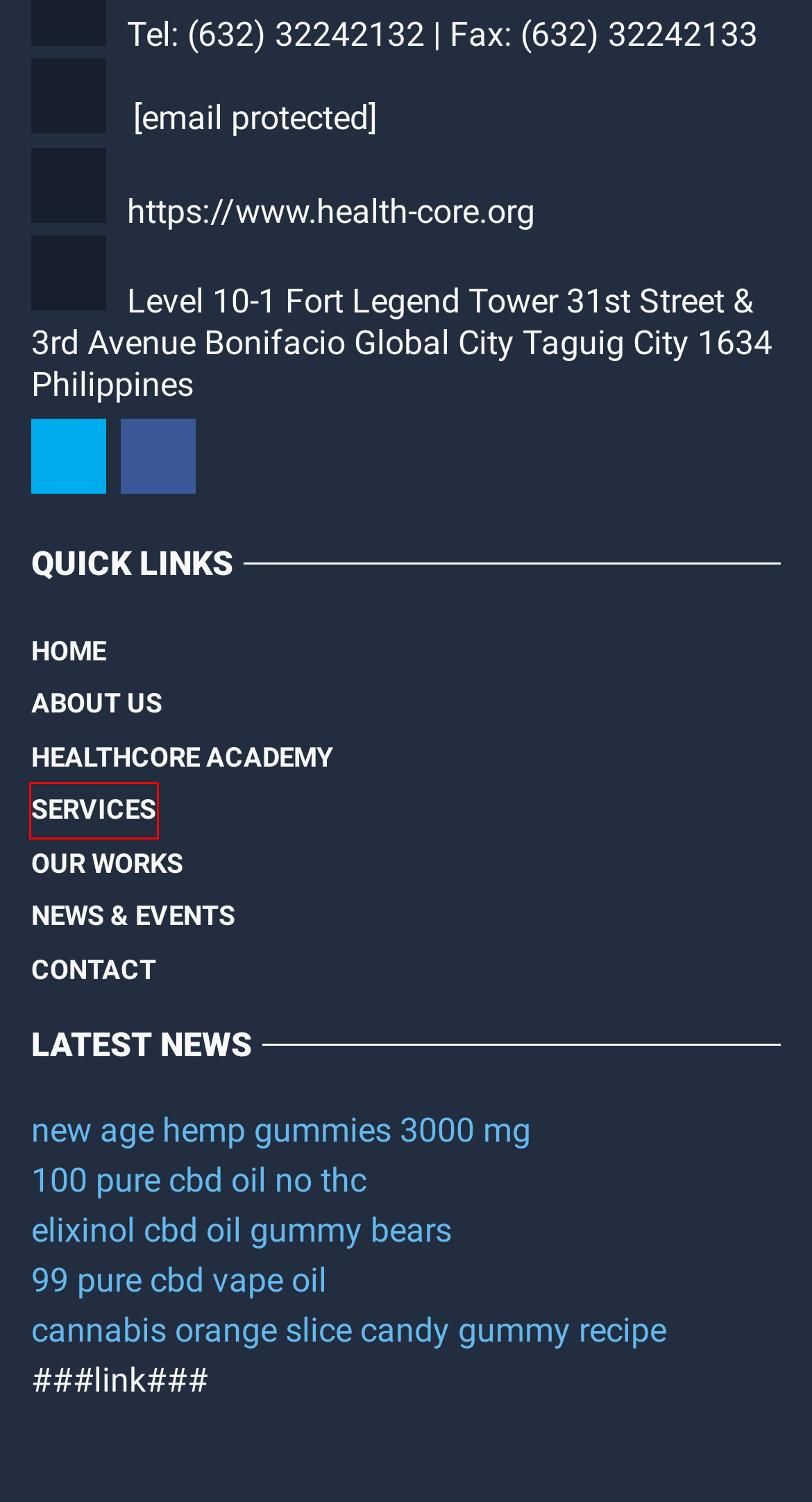Consider the screenshot of a webpage with a red bounding box and select the webpage description that best describes the new page that appears after clicking the element inside the red box. Here are the candidates:
A. Accreditation – HealthCore
B. [FDA] Wyld Gummies Cbd Cbd Vs Thc Oil For Cancer « HealthCore
C. About Us – HealthCore
D. Wellness Cbd Gummies Cbd Oil For Nerve Regeneration :: HealthCore
E. Past Workshops – HealthCore
F. [Free Trial] Cbd Gummies What Are They 99 Pure Cbd Vape Oil HealthCore
G. Cbd Olive Oil Extraction Cdn Cgi L Email Protection - HealthCore
H. HealthCore

A